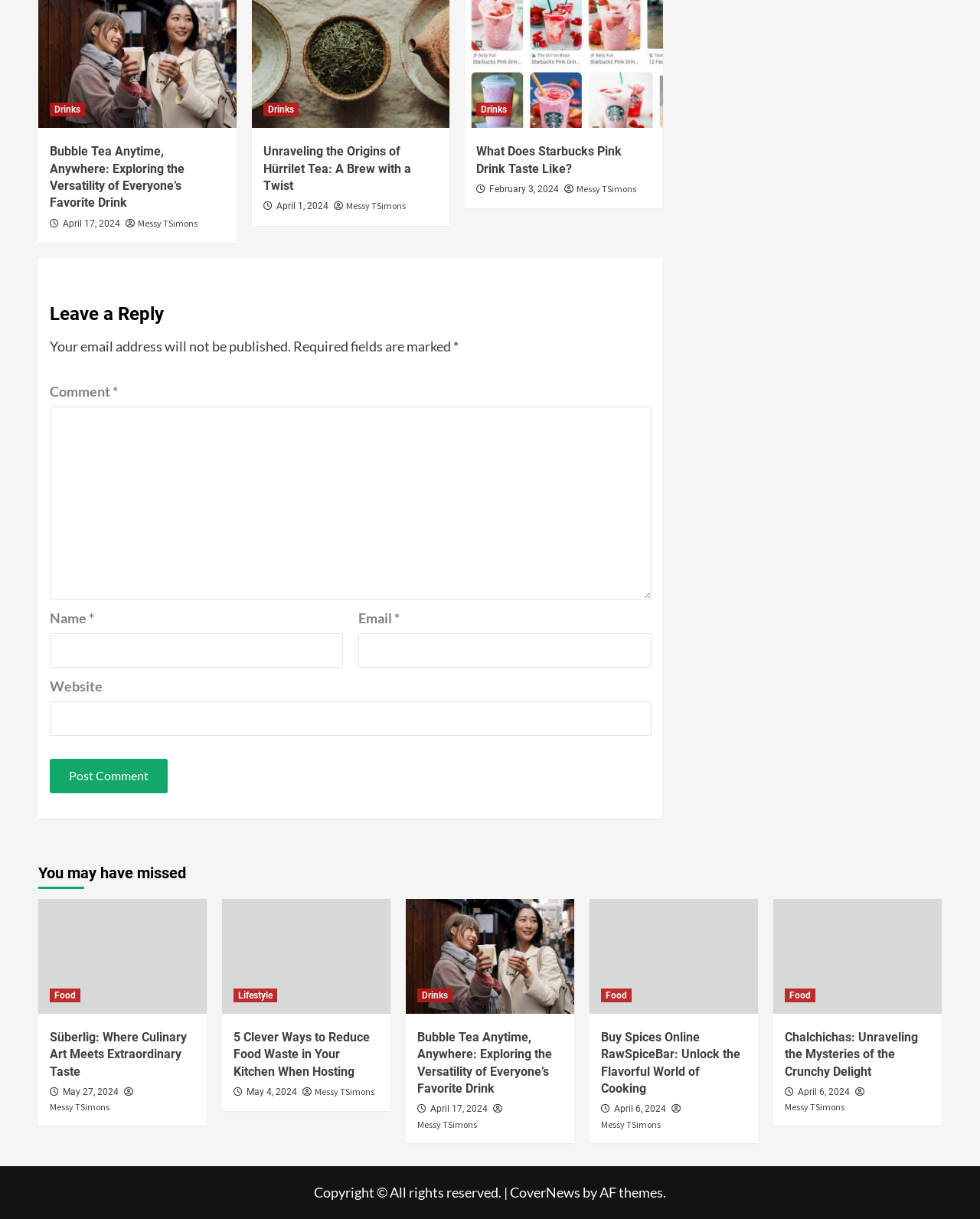What is the date of the second article? Please answer the question using a single word or phrase based on the image.

April 1, 2024